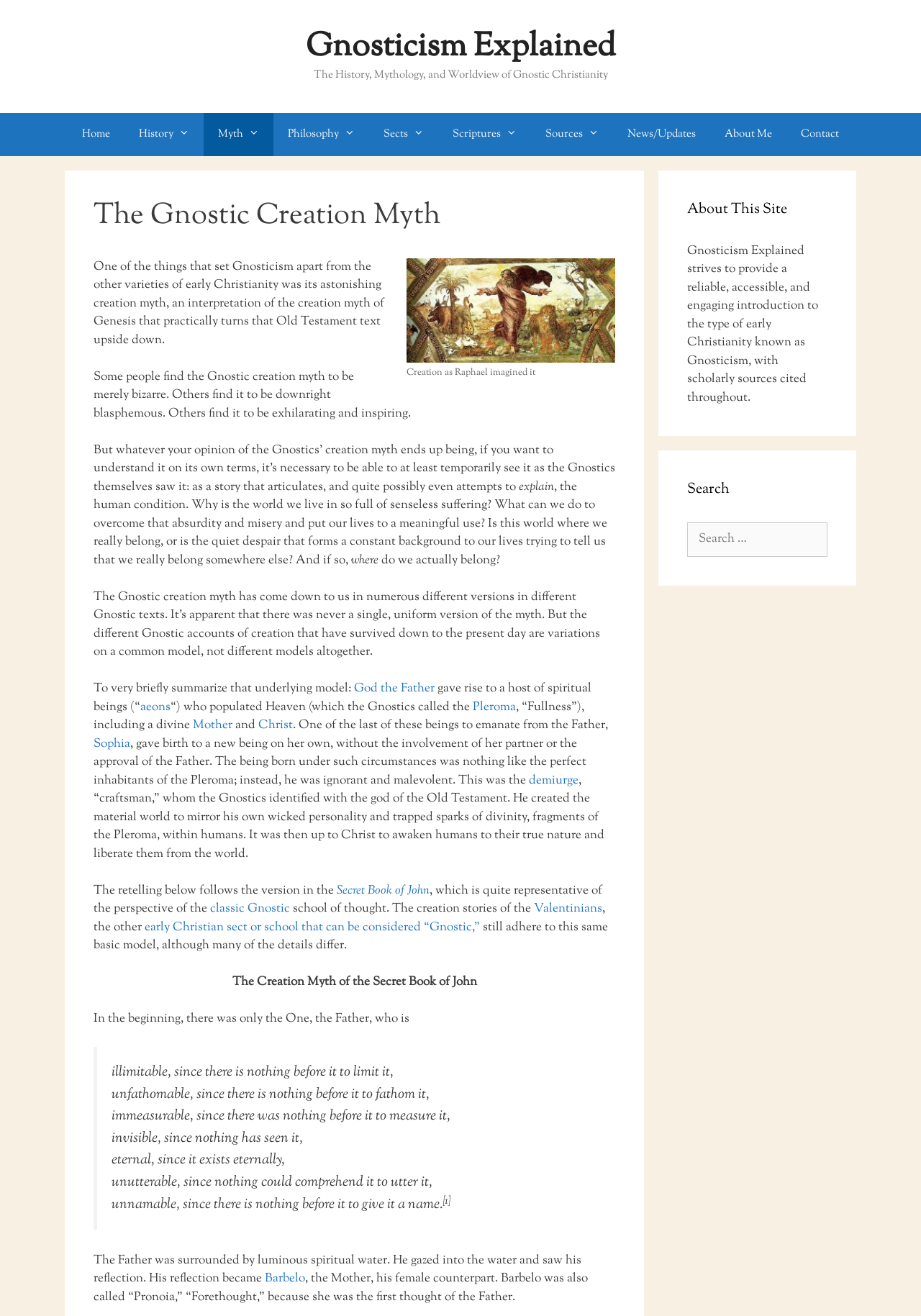Utilize the information from the image to answer the question in detail:
What is the main topic of this webpage?

Based on the webpage content, the main topic is Gnosticism, which is a type of early Christianity. The webpage provides an explanation of the Gnostic creation myth and its interpretation of the creation myth of Genesis.